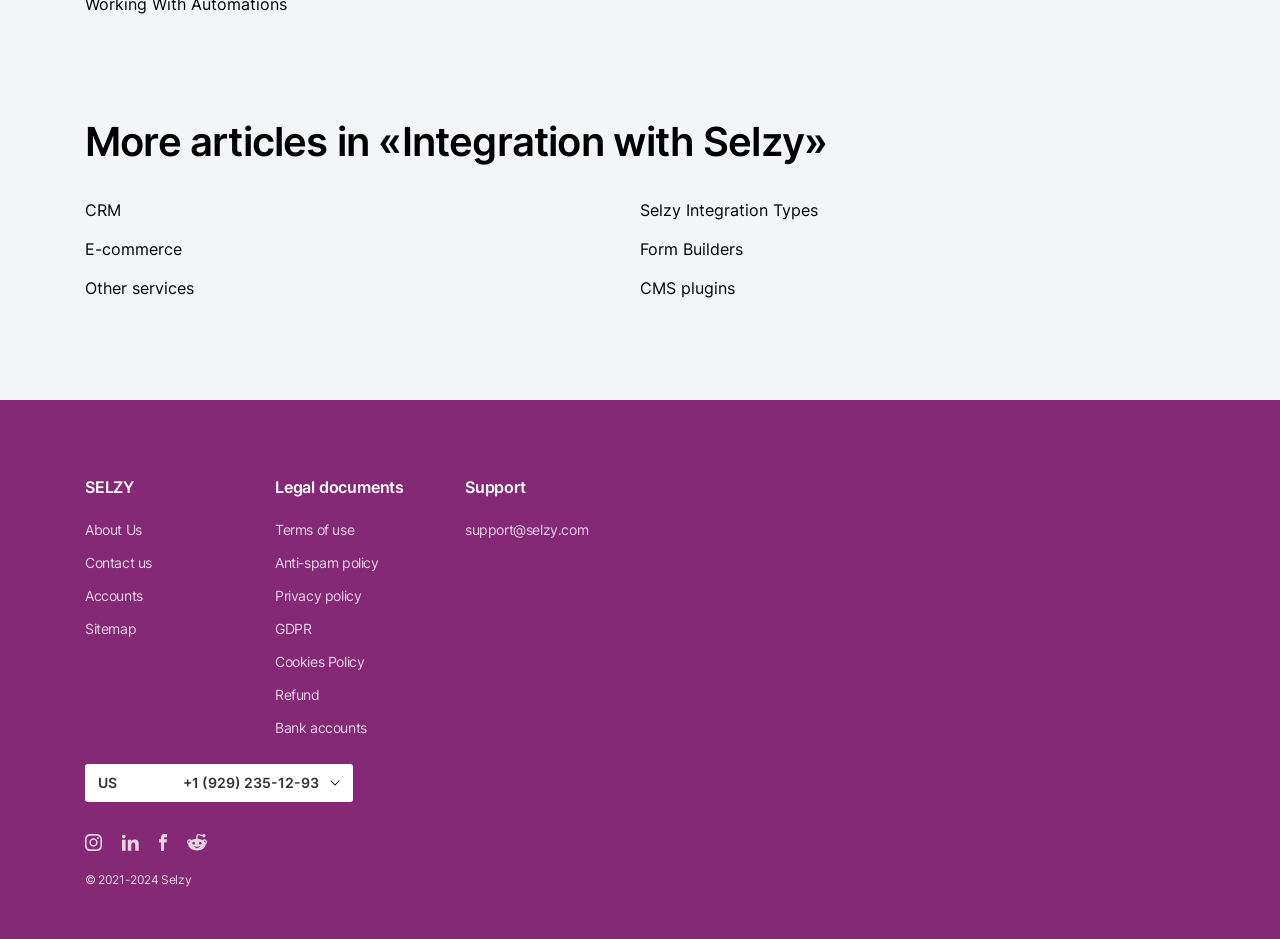Identify the bounding box coordinates of the region that should be clicked to execute the following instruction: "Click on the 'About Us' link".

[0.066, 0.552, 0.111, 0.575]